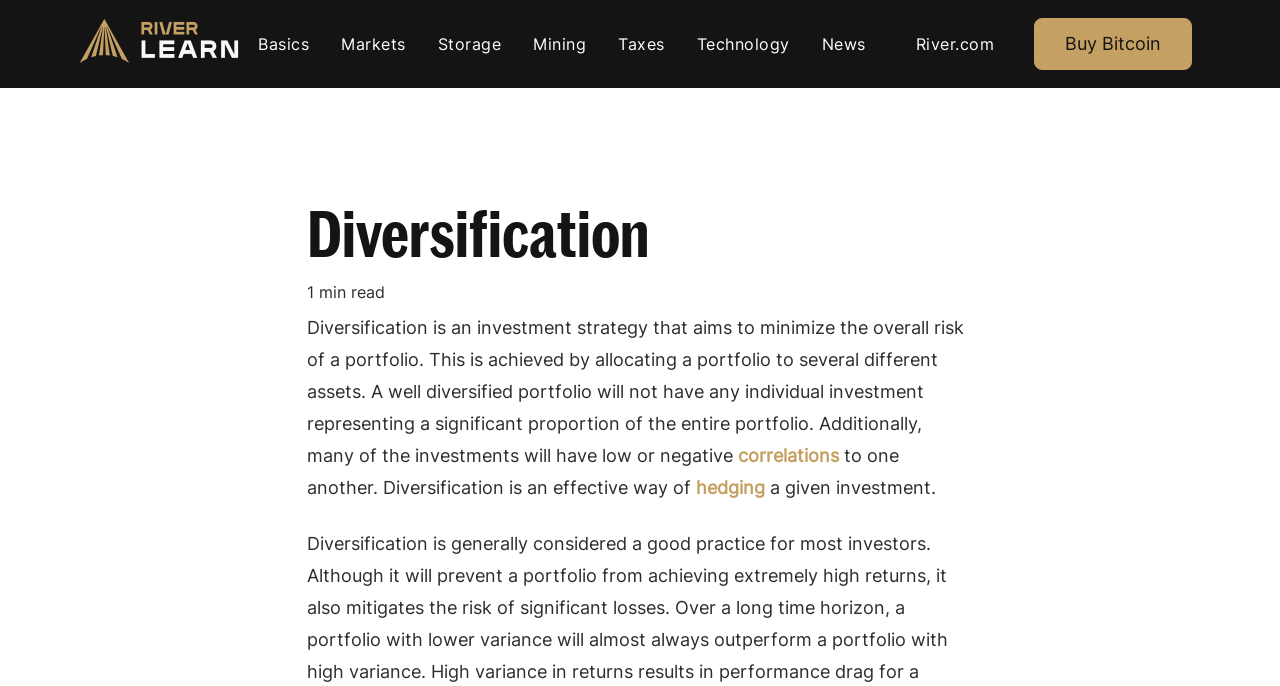Elaborate on the different components and information displayed on the webpage.

The webpage is about diversification, an investment strategy that aims to minimize the overall risk of a portfolio. At the top left corner, there is a River logo, which is an image linked to the River website. Next to the logo, there are several links to different sections, including Basics, Markets, Storage, Mining, Taxes, Technology, and News, arranged horizontally.

Below the links, there is a heading "Diversification" in a prominent position. To the right of the heading, there is a link to River.com and a call-to-action button "Buy Bitcoin". 

On the left side of the page, there is a link to the Glossary section. Below the Glossary link, there is a heading "Diversification" followed by a text that reads "1 min read", indicating the estimated time it takes to read the article.

The main content of the page is a paragraph of text that explains what diversification is and how it works. The text is divided into three parts, with two links embedded in the text, "correlations" and "hedging", which provide additional information on related topics. The text describes diversification as an effective way to minimize risk by allocating a portfolio to different assets and explains how it works.